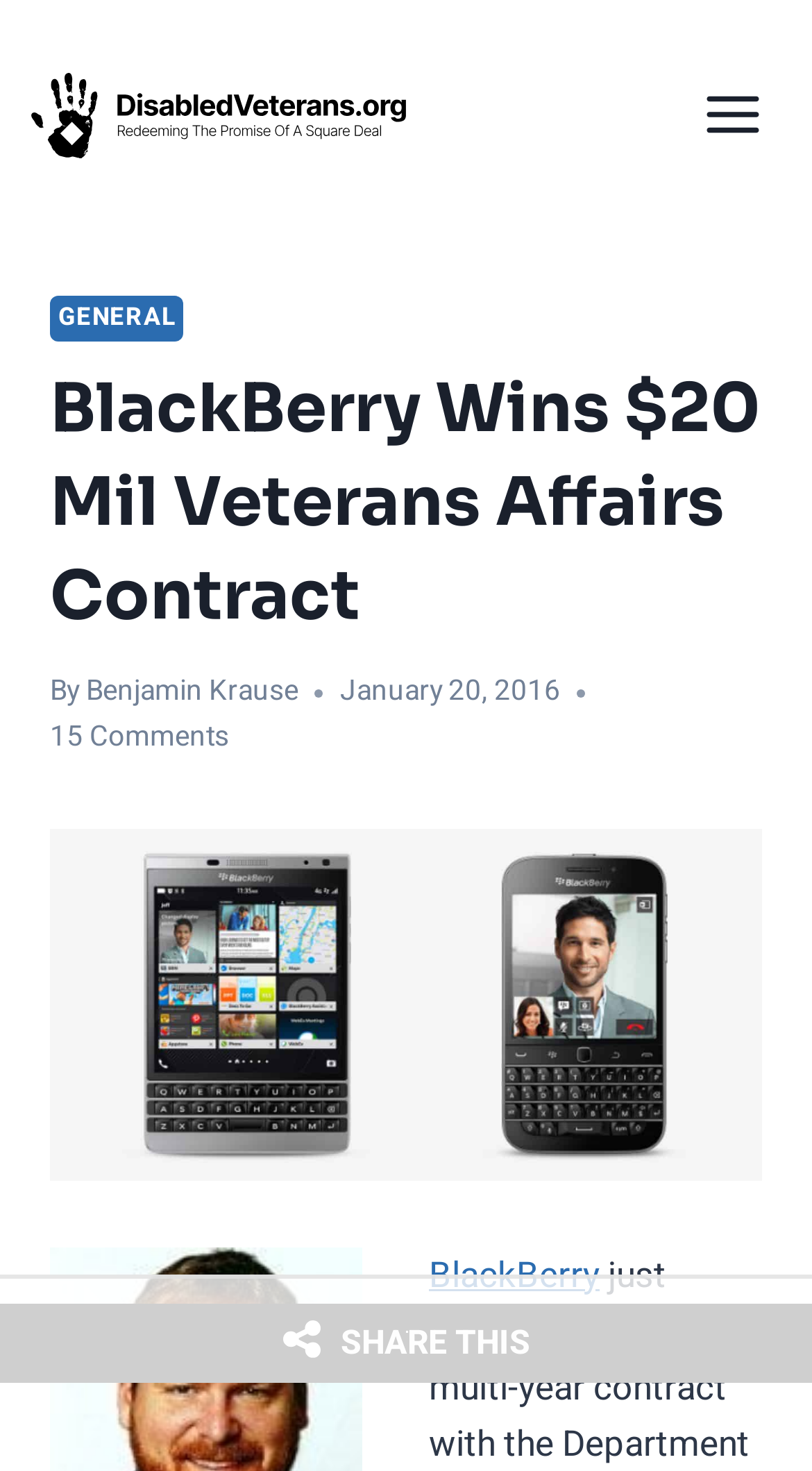Identify and provide the bounding box for the element described by: "alt="BlackBerry Veterans Affairs"".

[0.062, 0.563, 0.938, 0.802]